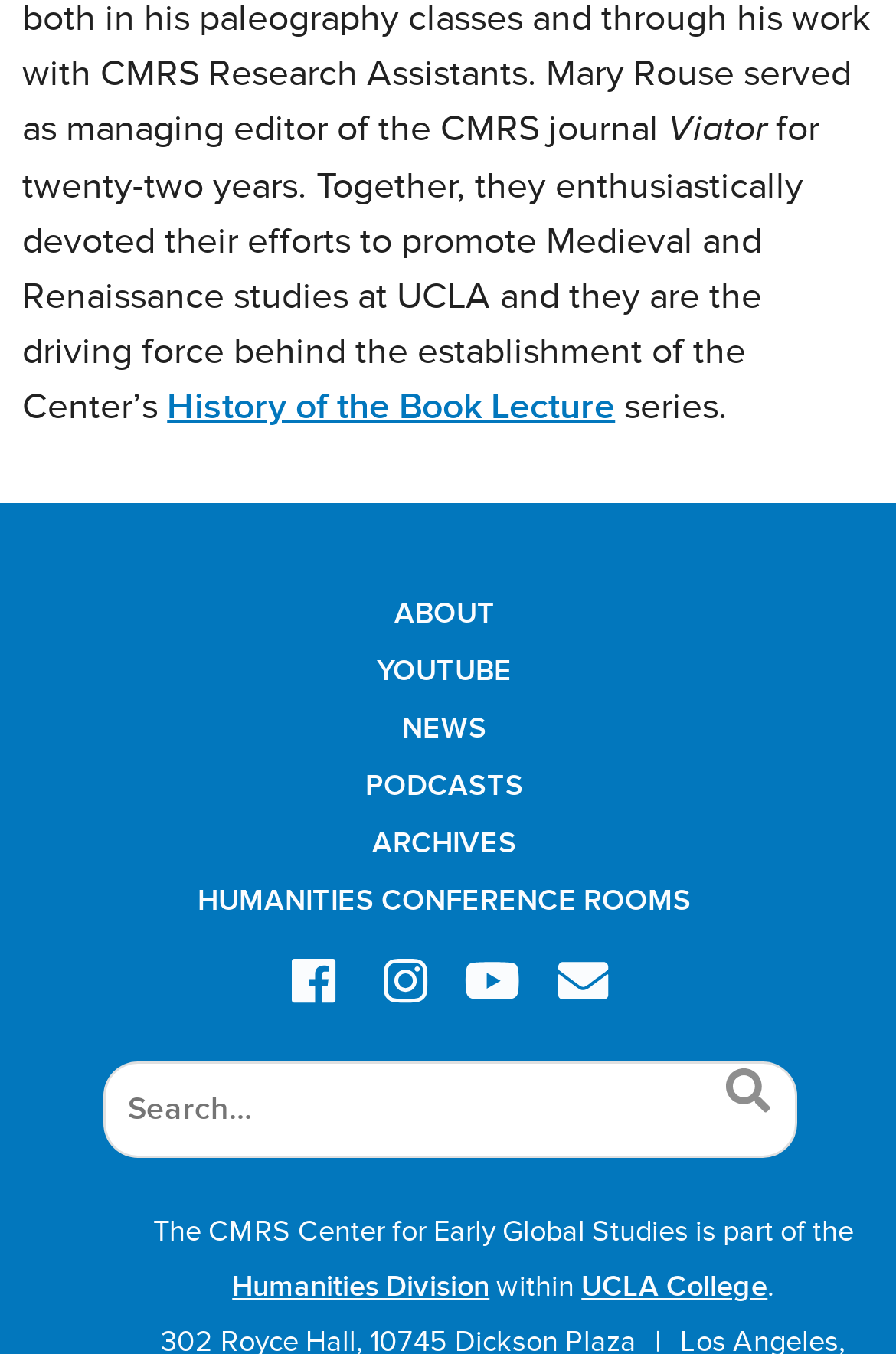Find and specify the bounding box coordinates that correspond to the clickable region for the instruction: "click the 'PODCASTS' link".

[0.408, 0.568, 0.585, 0.592]